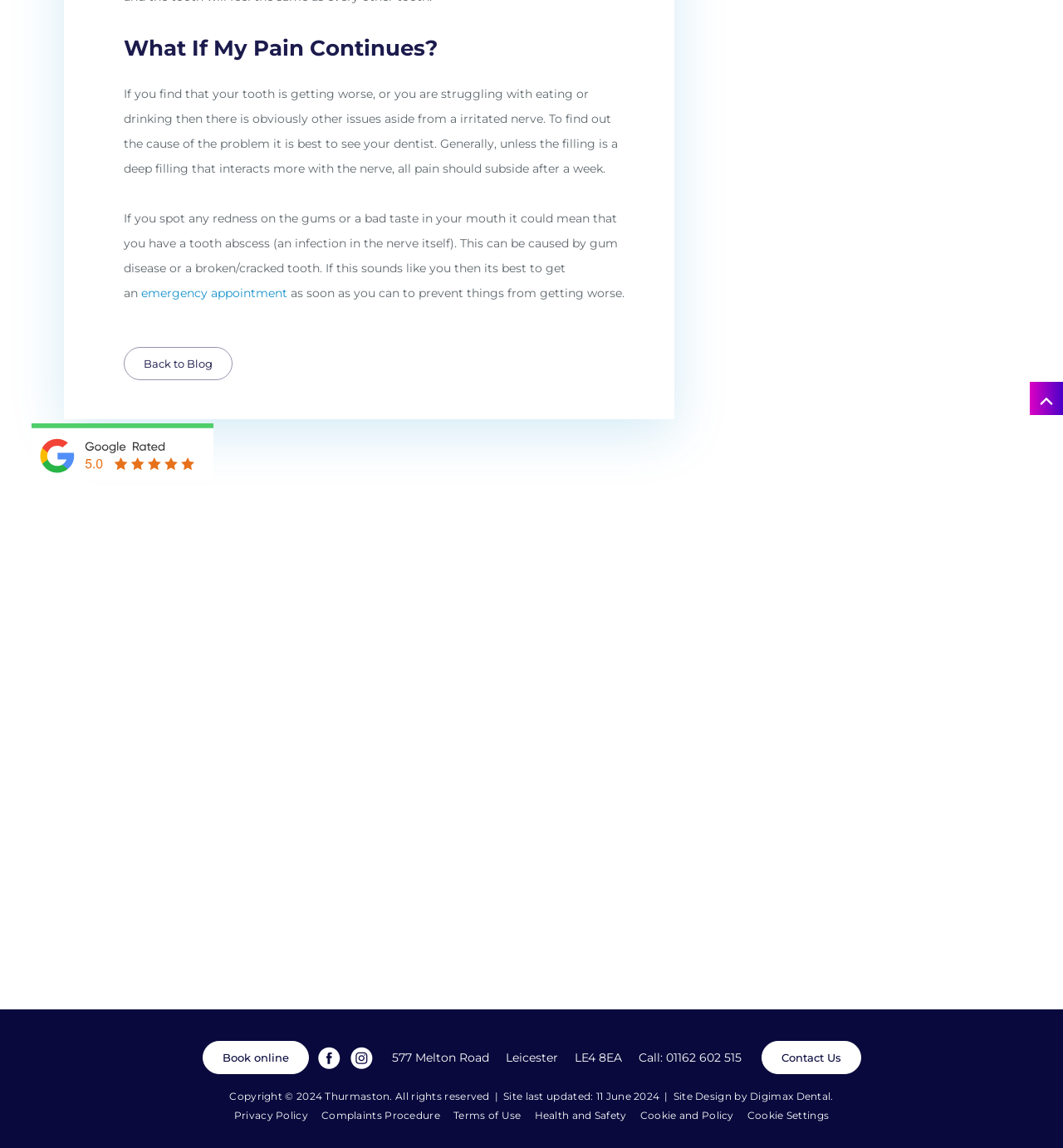Given the element description "01162 602 515" in the screenshot, predict the bounding box coordinates of that UI element.

[0.626, 0.481, 0.697, 0.494]